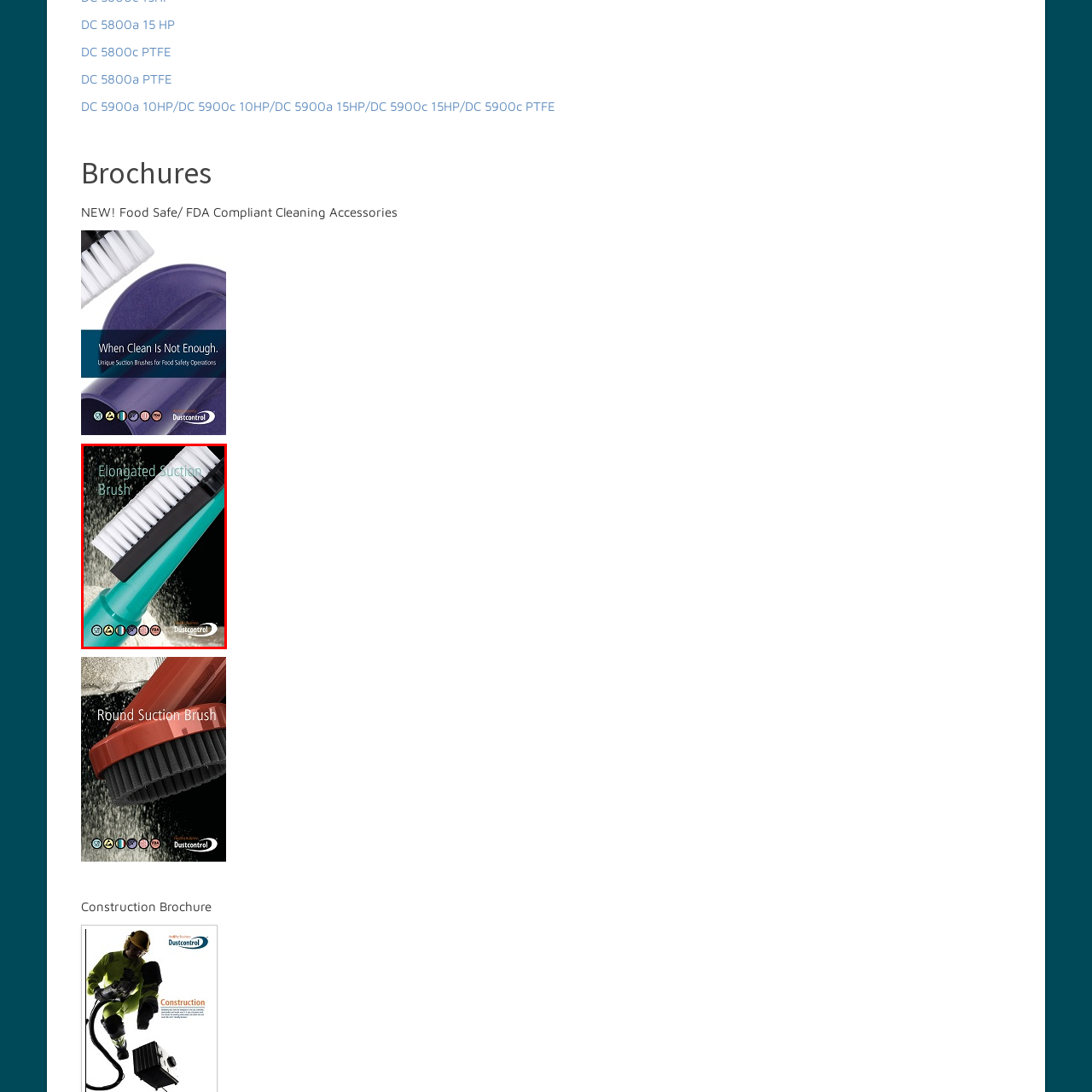Detail the contents of the image within the red outline in an elaborate manner.

The image showcases an "Elongated Suction Brush" from Dustcontrol, a tool designed for effective cleaning in various settings. The brush features a long handle for reach, combined with a robust head equipped with stiff bristles, ensuring efficient dust and debris collection. Notably marked for safety and compliance, it includes icons indicating its food-safe certification by the FDA, among others. The backdrop consists of a subtle, possibly dusty environment, emphasizing the brush's purpose in cleaning. This product is part of a range of food-safe tools, highlighting its suitability for environments where hygiene is paramount.